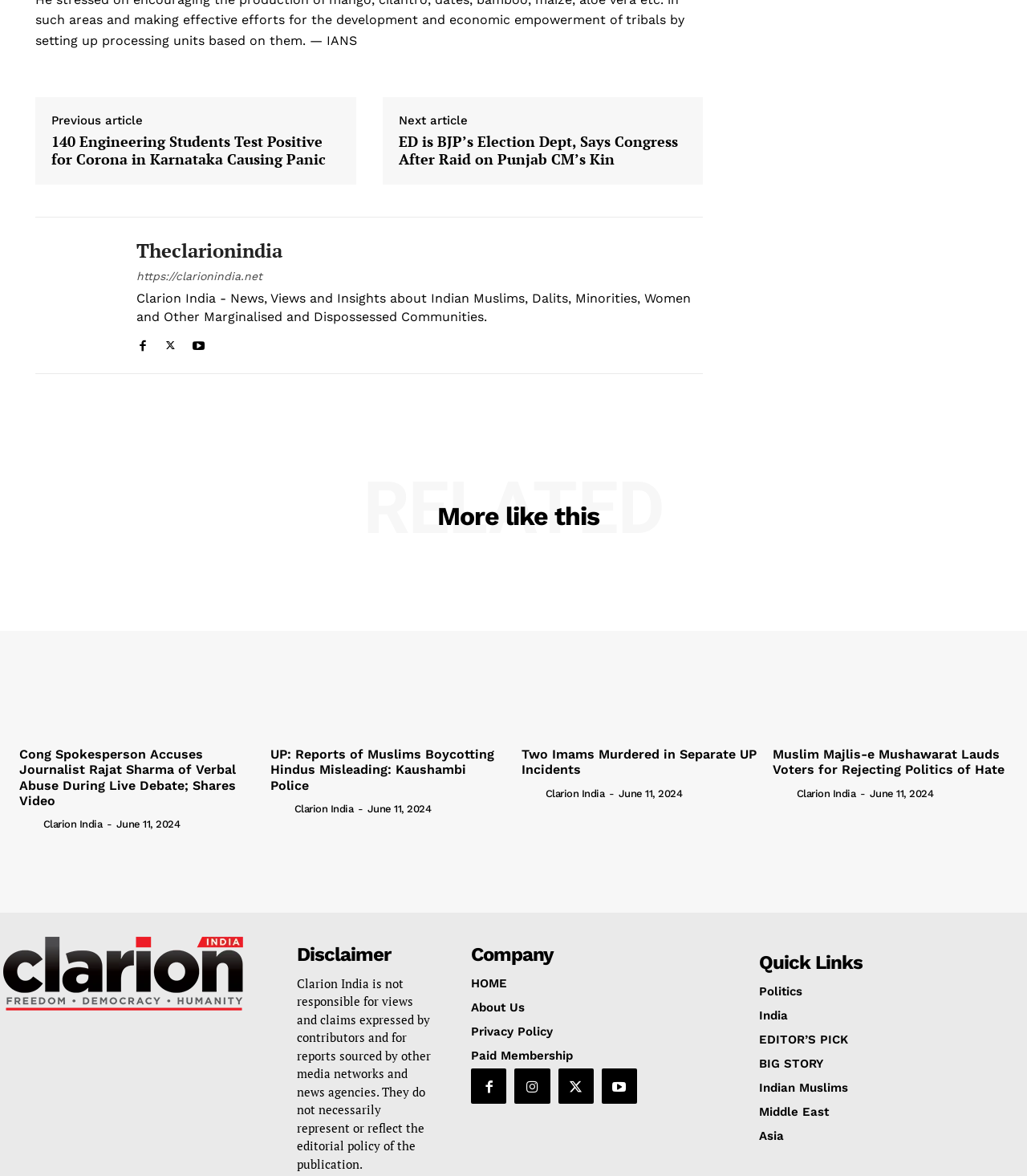Based on the image, please respond to the question with as much detail as possible:
What is the date of the article 'UP: Reports of Muslims Boycotting Hindus Misleading: Kaushambi Police'?

The date of the article can be found below the article title, where it is written as 'June 11, 2024'.